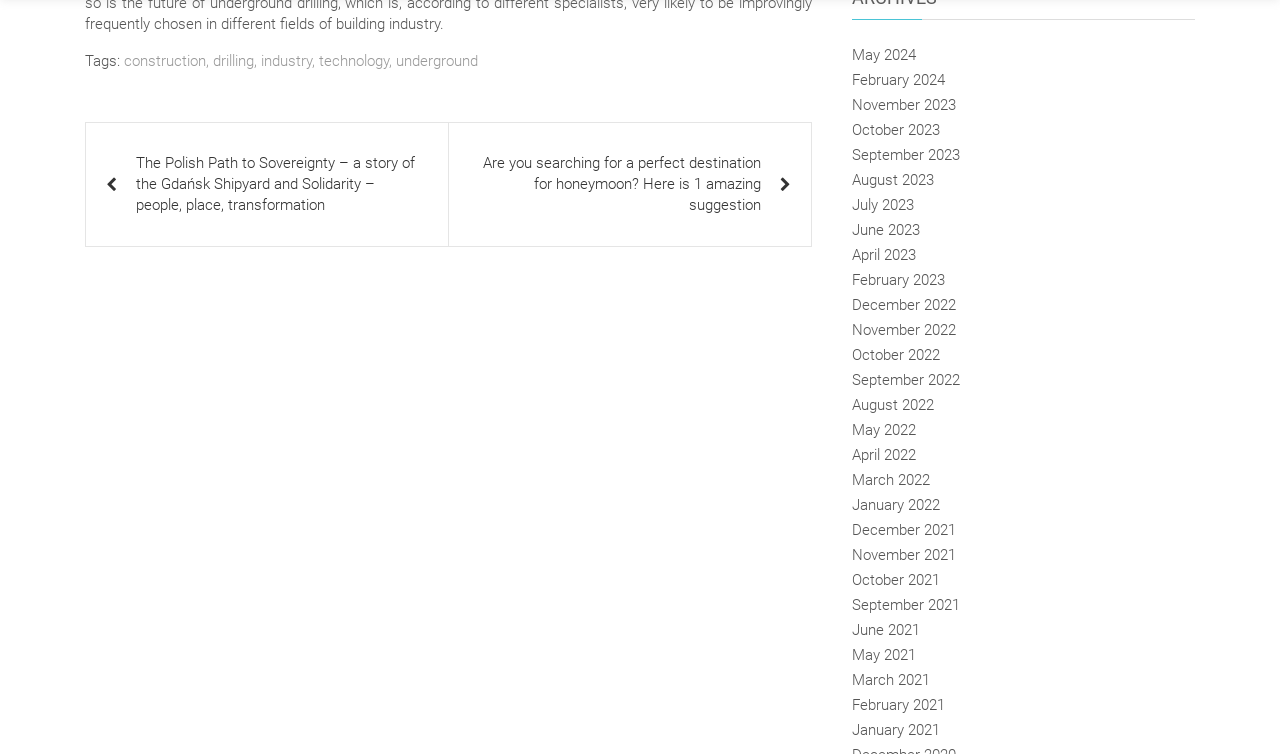Determine the bounding box coordinates for the region that must be clicked to execute the following instruction: "Read the post about 'The Polish Path to Sovereignty'".

[0.067, 0.163, 0.35, 0.326]